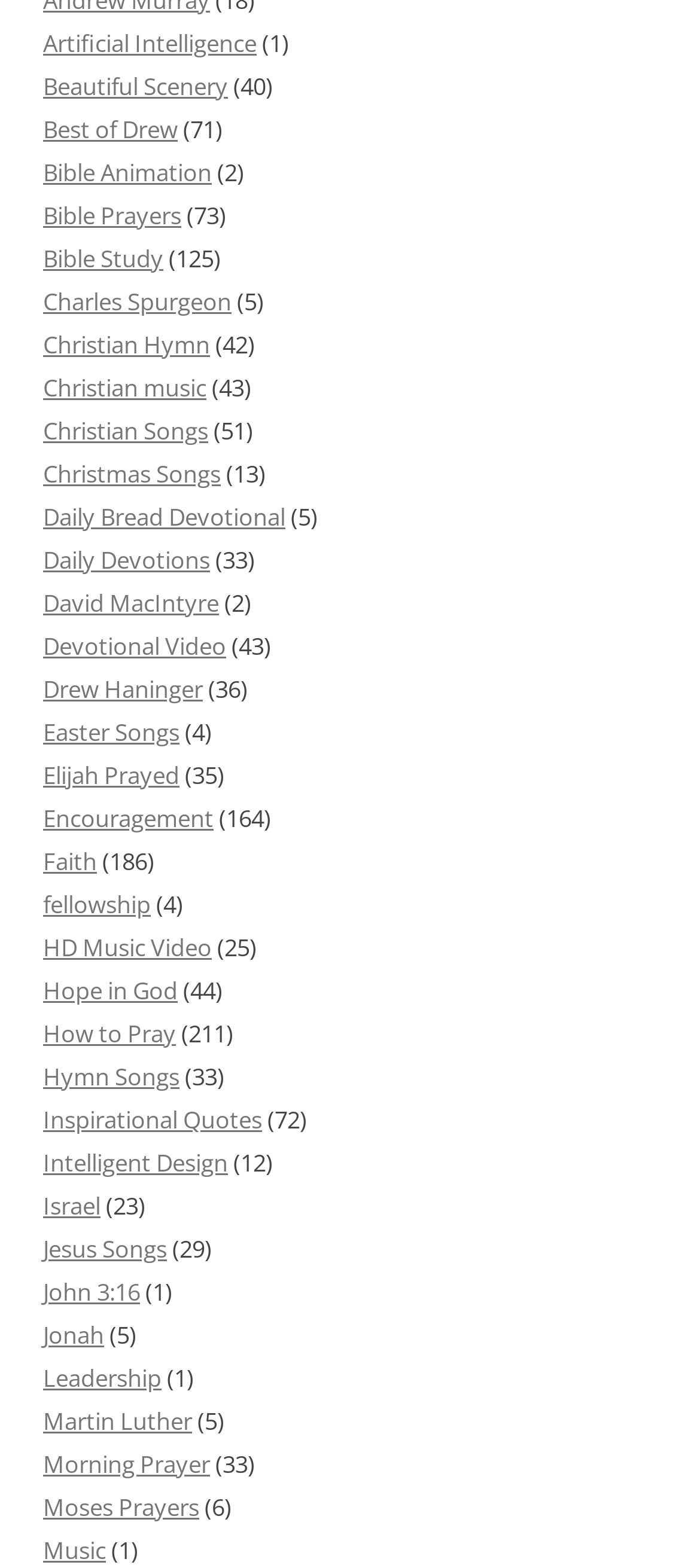Please locate the bounding box coordinates of the element that should be clicked to complete the given instruction: "Listen to Christian music".

[0.062, 0.237, 0.295, 0.258]